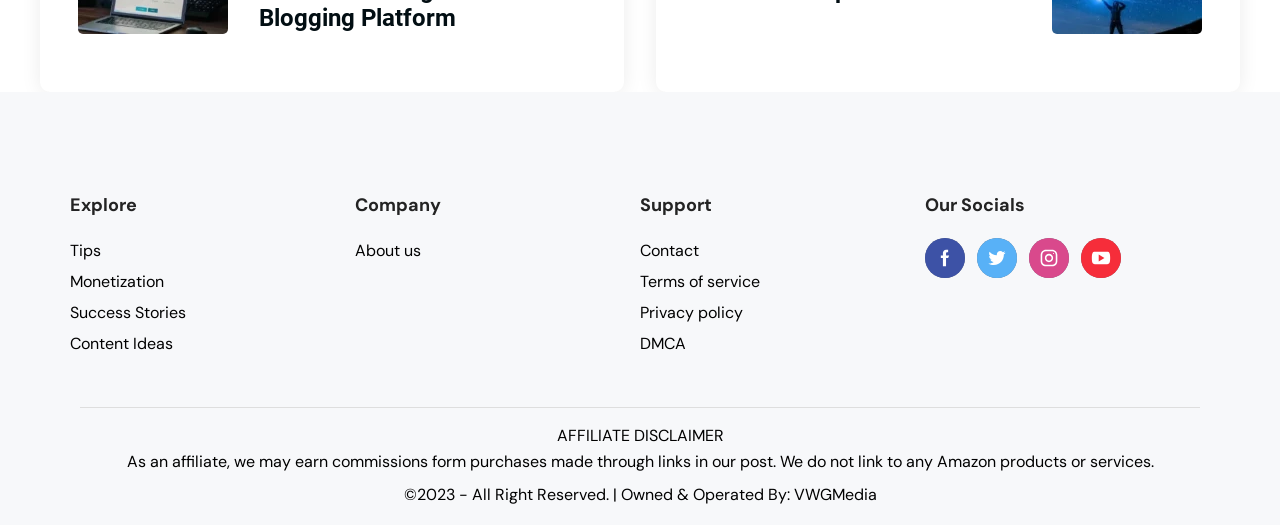Using the given description, provide the bounding box coordinates formatted as (top-left x, top-left y, bottom-right x, bottom-right y), with all values being floating point numbers between 0 and 1. Description: Monetization

[0.055, 0.516, 0.128, 0.556]